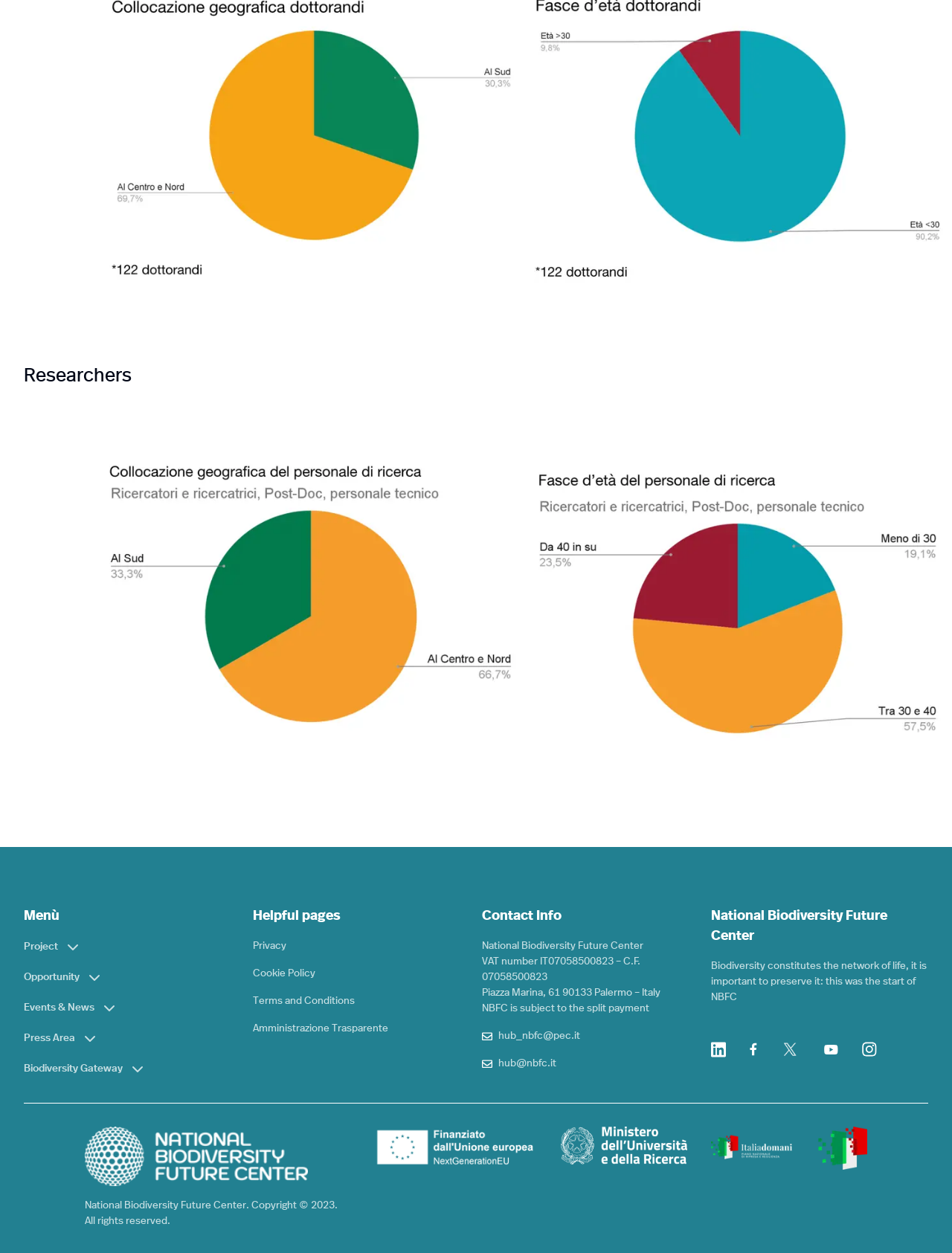Provide the bounding box coordinates of the HTML element this sentence describes: "Opportunity". The bounding box coordinates consist of four float numbers between 0 and 1, i.e., [left, top, right, bottom].

[0.025, 0.773, 0.253, 0.787]